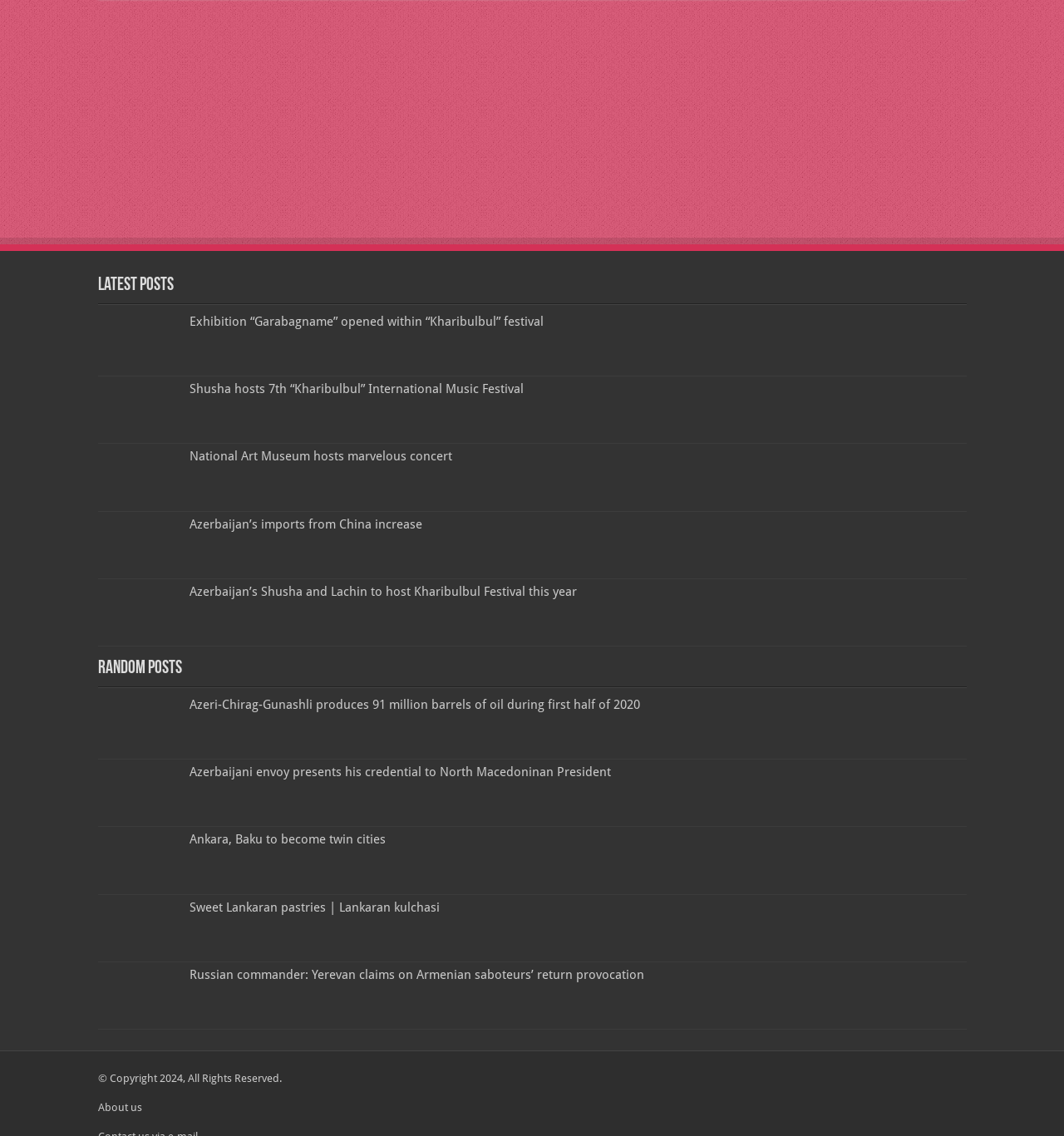How many categories are listed on the webpage?
Please respond to the question with as much detail as possible.

I saw two headings, 'Latest Posts' and 'Random Posts', which suggest that there are two categories of posts on the webpage.